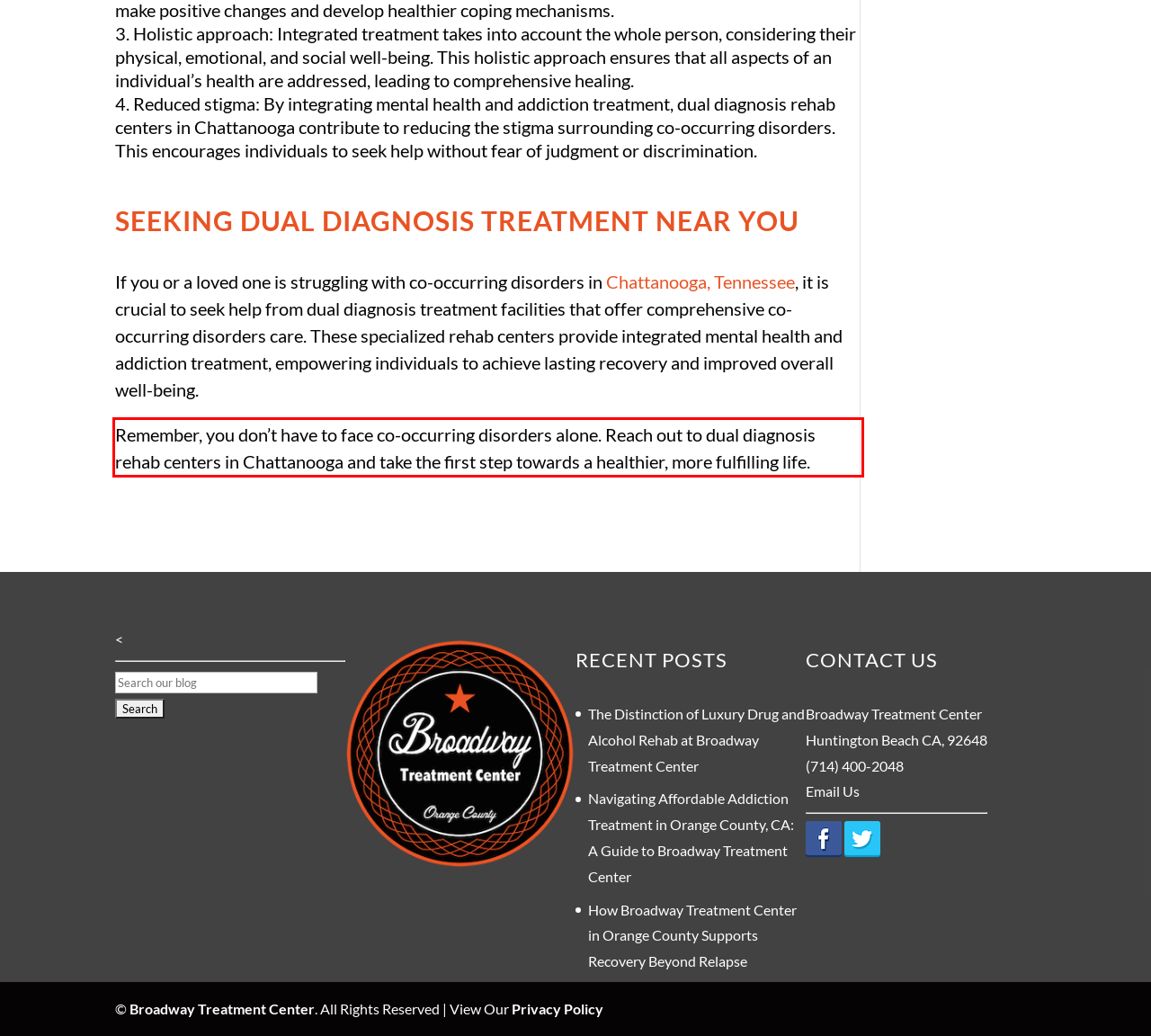Identify the text within the red bounding box on the webpage screenshot and generate the extracted text content.

Remember, you don’t have to face co-occurring disorders alone. Reach out to dual diagnosis rehab centers in Chattanooga and take the first step towards a healthier, more fulfilling life.